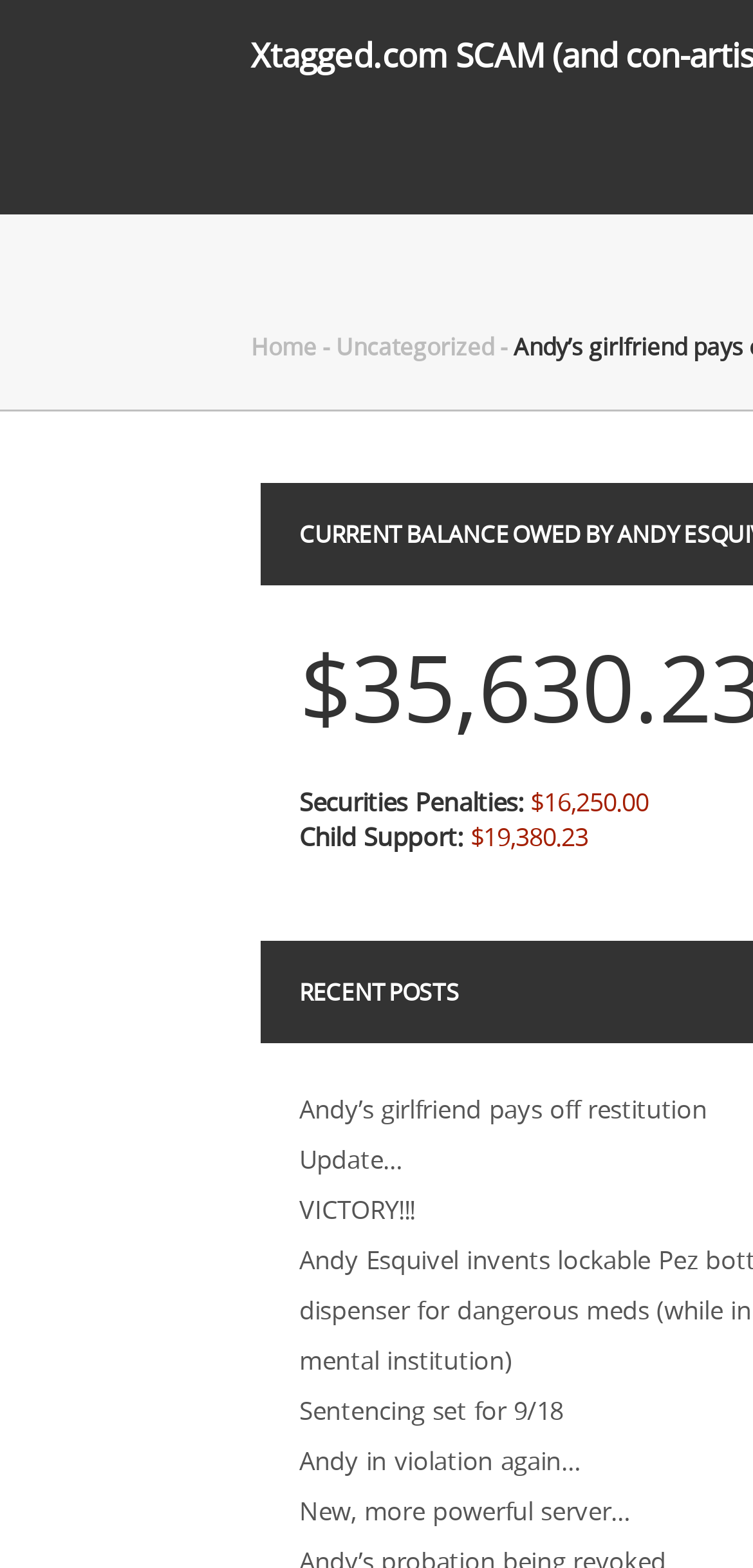Using the provided element description: "New, more powerful server…", identify the bounding box coordinates. The coordinates should be four floats between 0 and 1 in the order [left, top, right, bottom].

[0.397, 0.952, 0.837, 0.974]